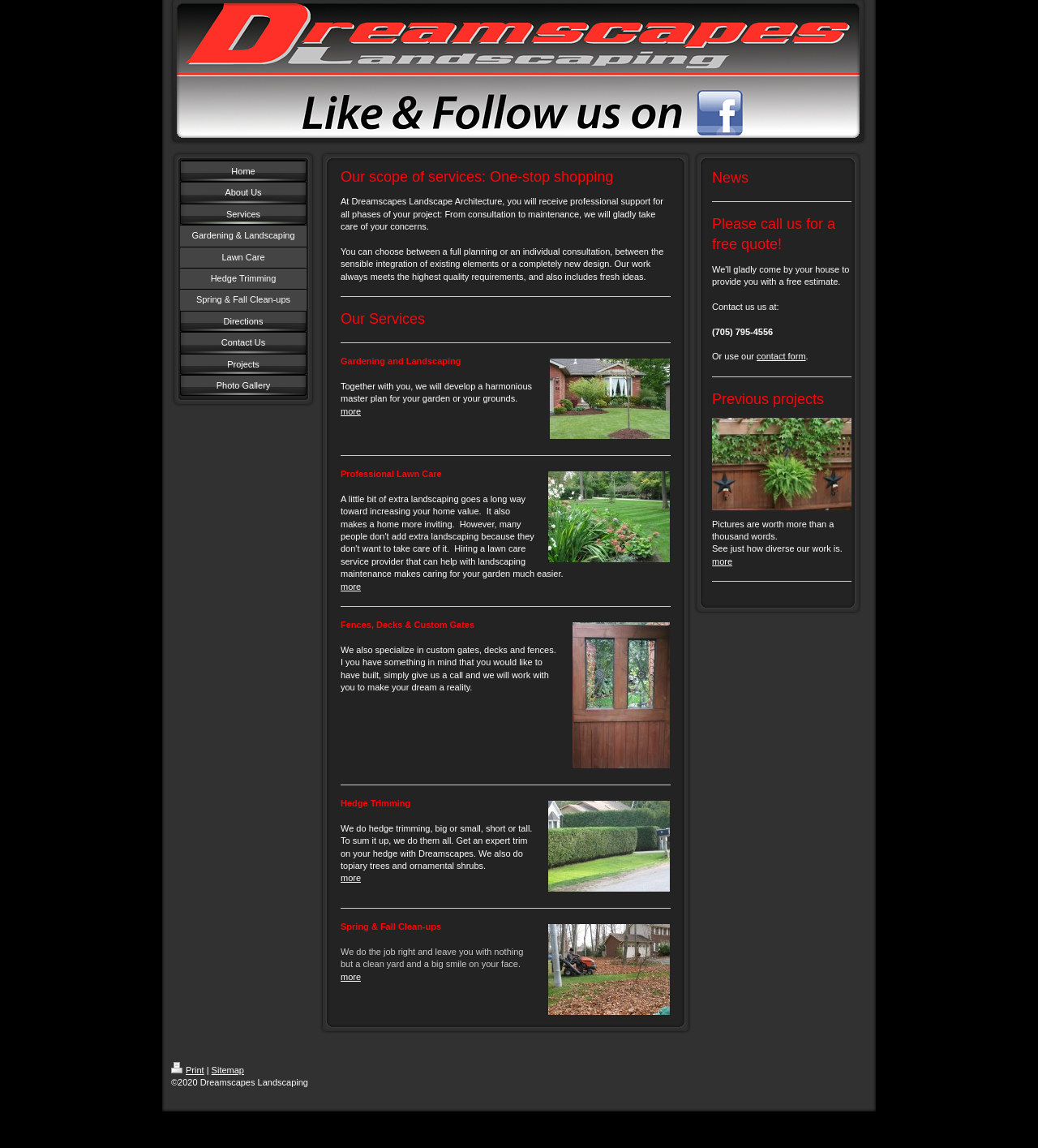Find and specify the bounding box coordinates that correspond to the clickable region for the instruction: "View previous projects".

[0.686, 0.364, 0.82, 0.444]